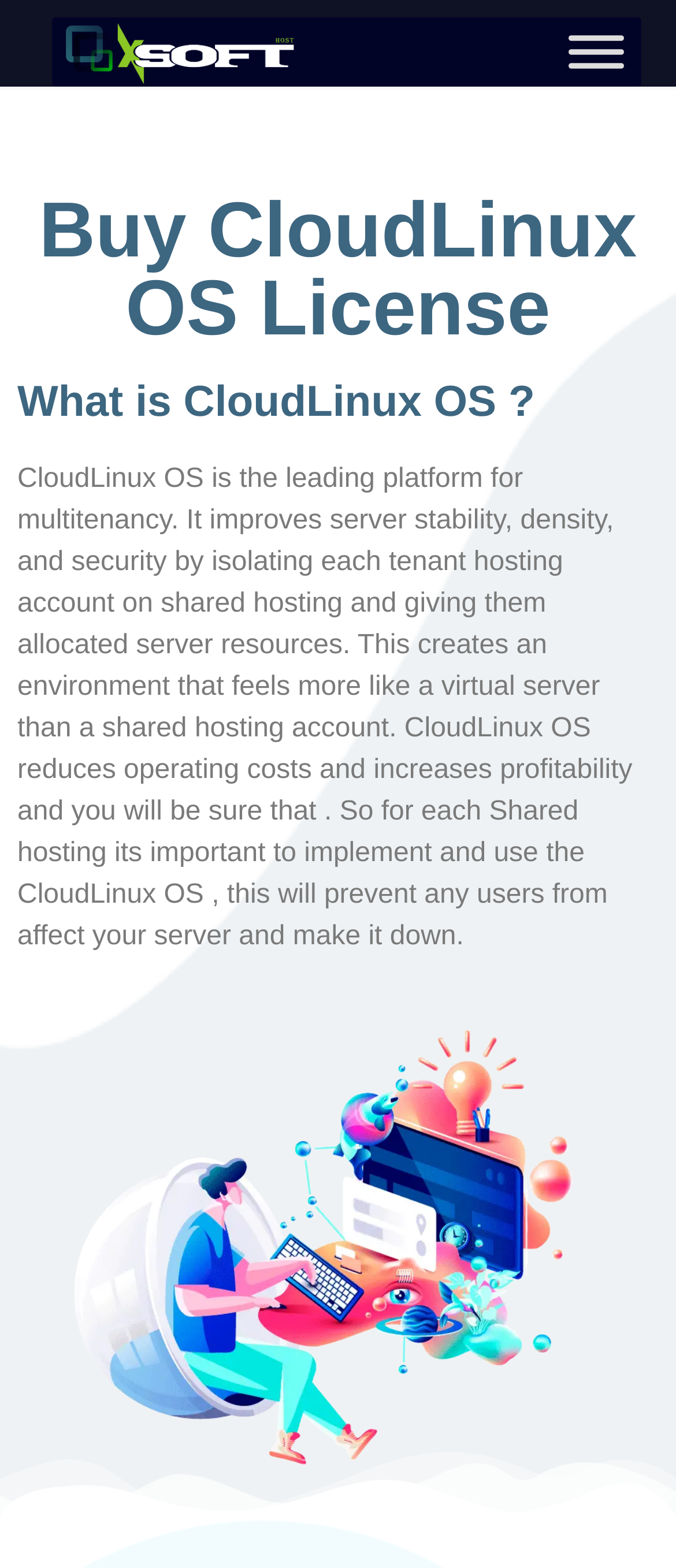With reference to the screenshot, provide a detailed response to the question below:
What is shown in the image at the bottom of the page?

The image at the bottom of the page is described as 'manage web control', which suggests that it is related to managing web hosting or server control.